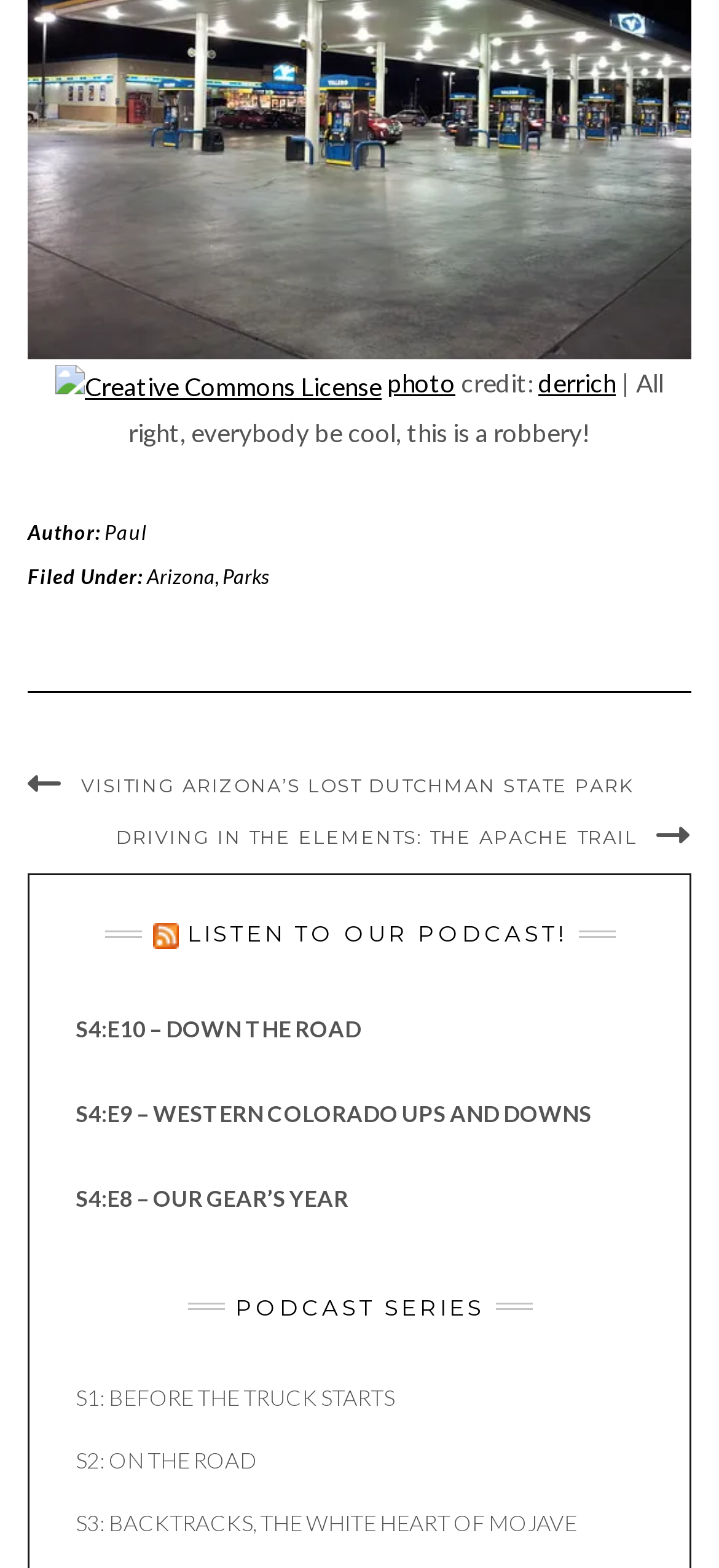What is the name of the state park?
Using the screenshot, give a one-word or short phrase answer.

Lost Dutchman State Park